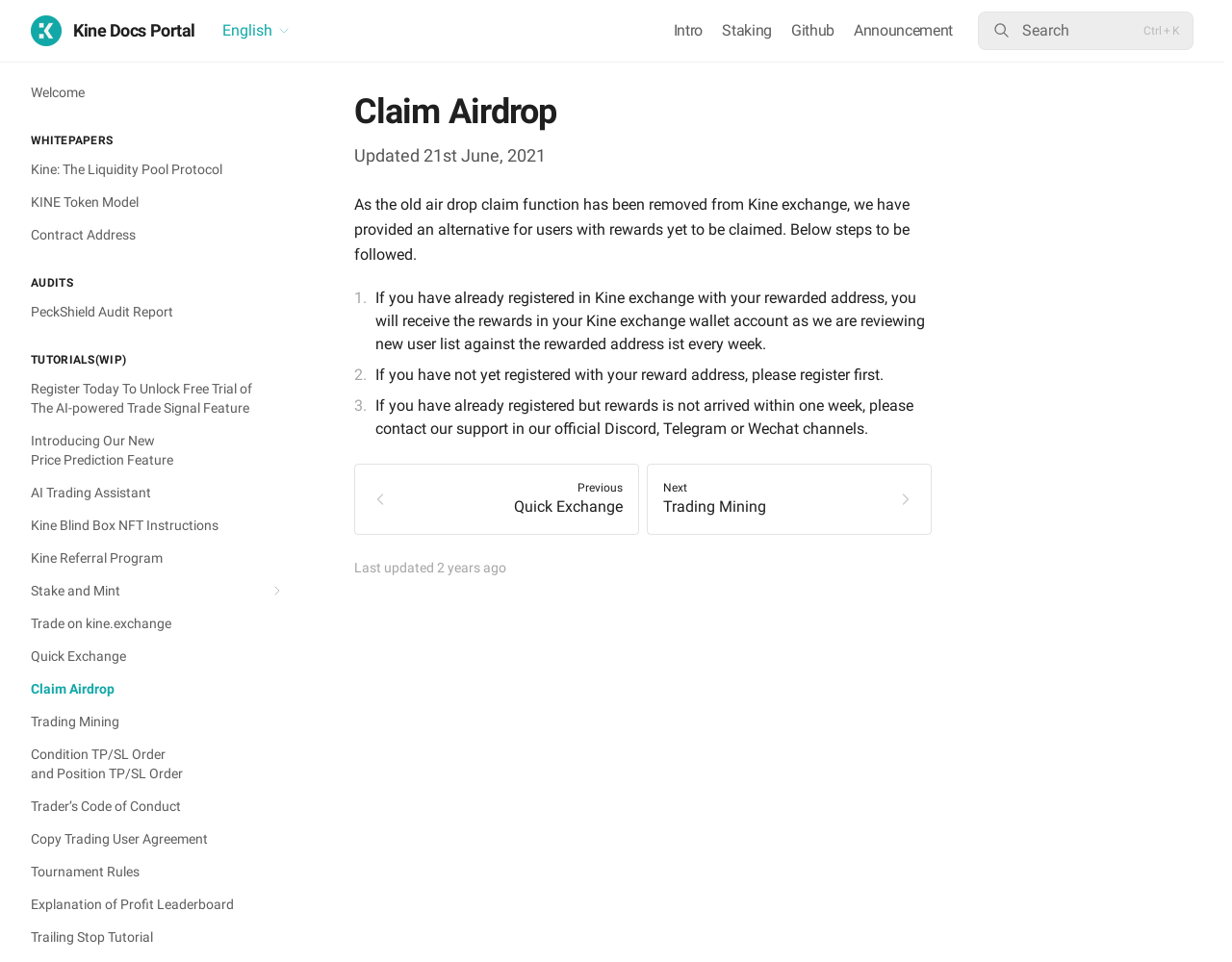Give a concise answer of one word or phrase to the question: 
What is the last updated time of the webpage?

6/8/2022, 6:53:15 AM